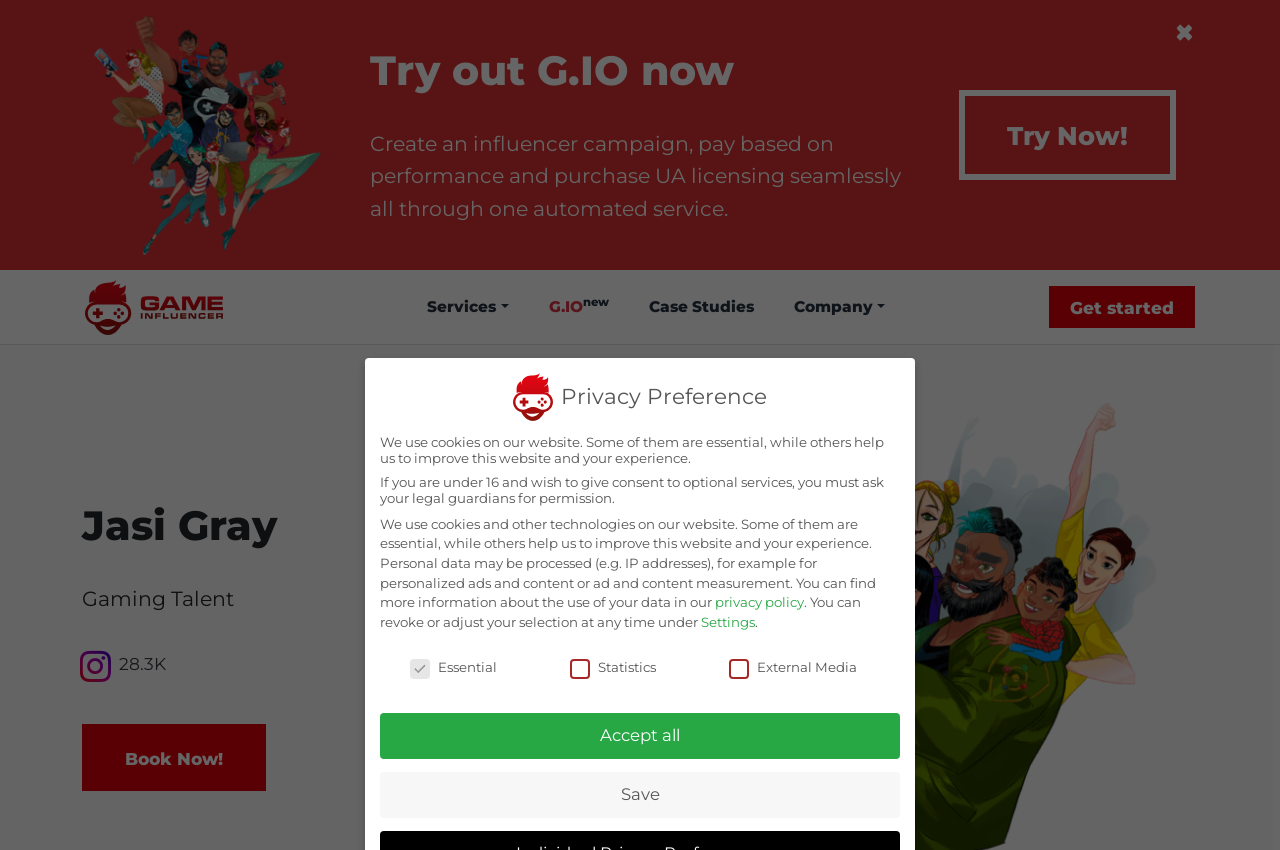Indicate the bounding box coordinates of the element that must be clicked to execute the instruction: "Click the 'GameInfluencer' link". The coordinates should be given as four float numbers between 0 and 1, i.e., [left, top, right, bottom].

[0.066, 0.318, 0.174, 0.404]